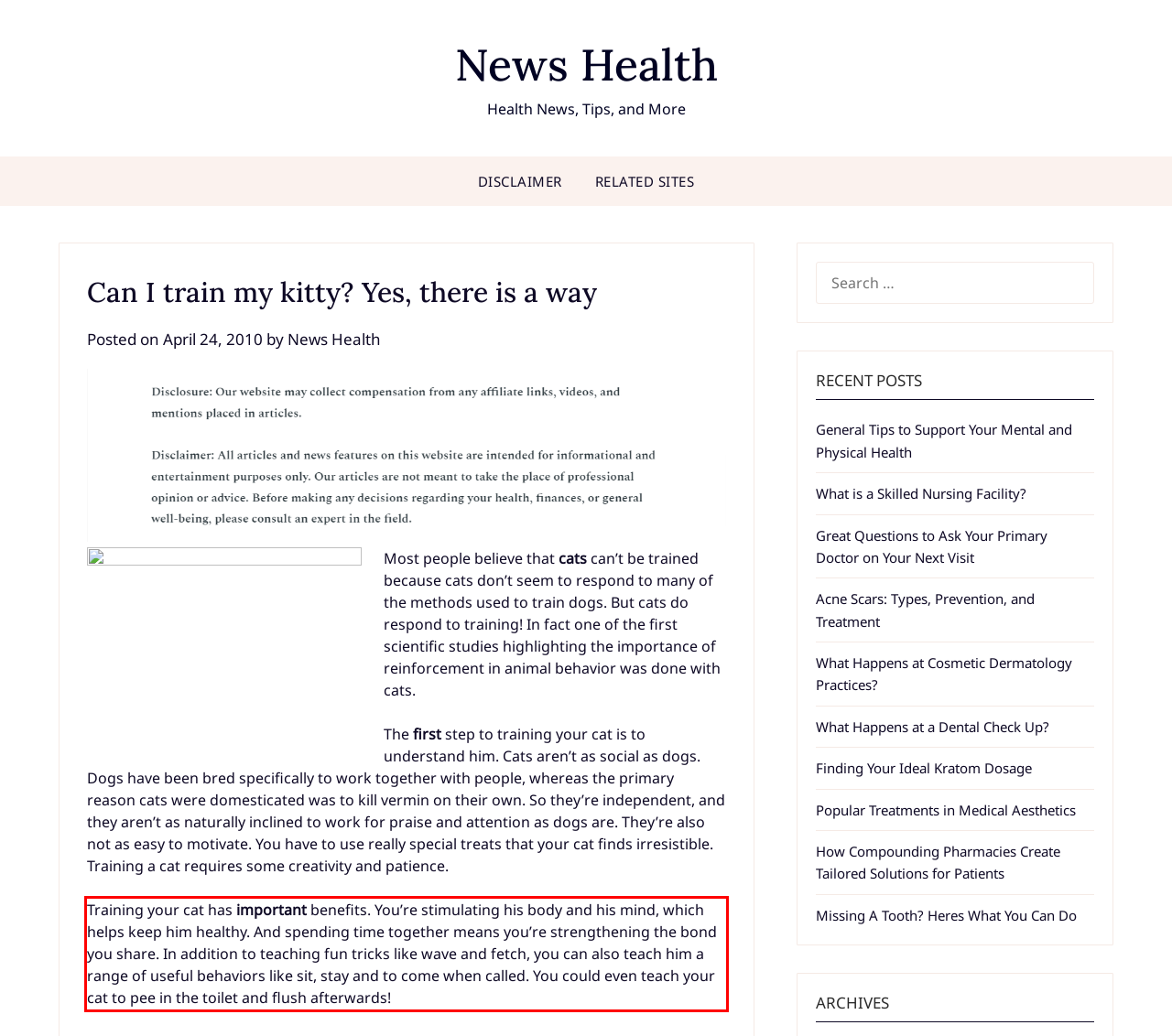With the given screenshot of a webpage, locate the red rectangle bounding box and extract the text content using OCR.

Training your cat has important benefits. You’re stimulating his body and his mind, which helps keep him healthy. And spending time together means you’re strengthening the bond you share. In addition to teaching fun tricks like wave and fetch, you can also teach him a range of useful behaviors like sit, stay and to come when called. You could even teach your cat to pee in the toilet and flush afterwards!